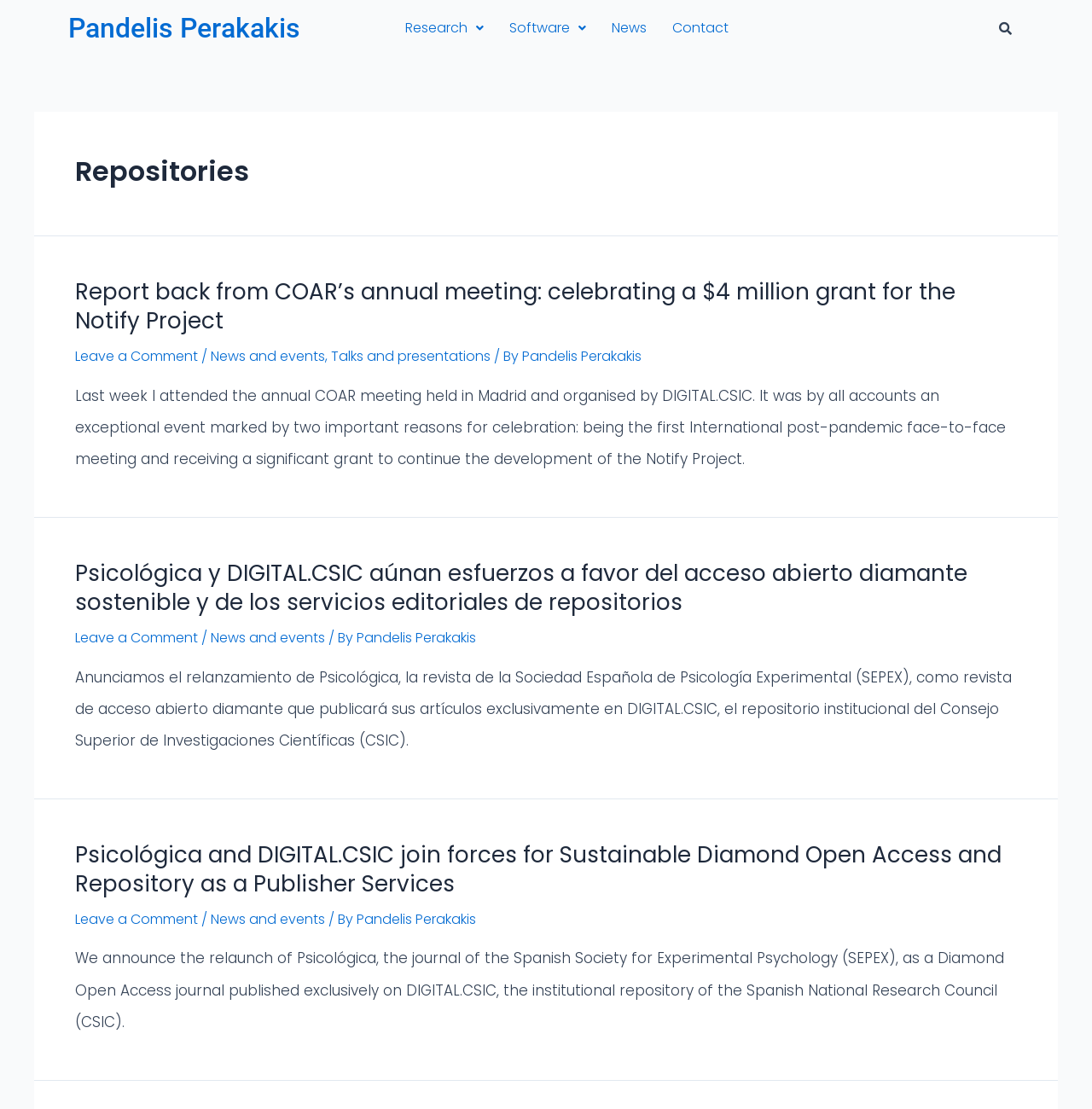What type of links are available on this webpage?
Refer to the image and provide a one-word or short phrase answer.

News, research, and contact links